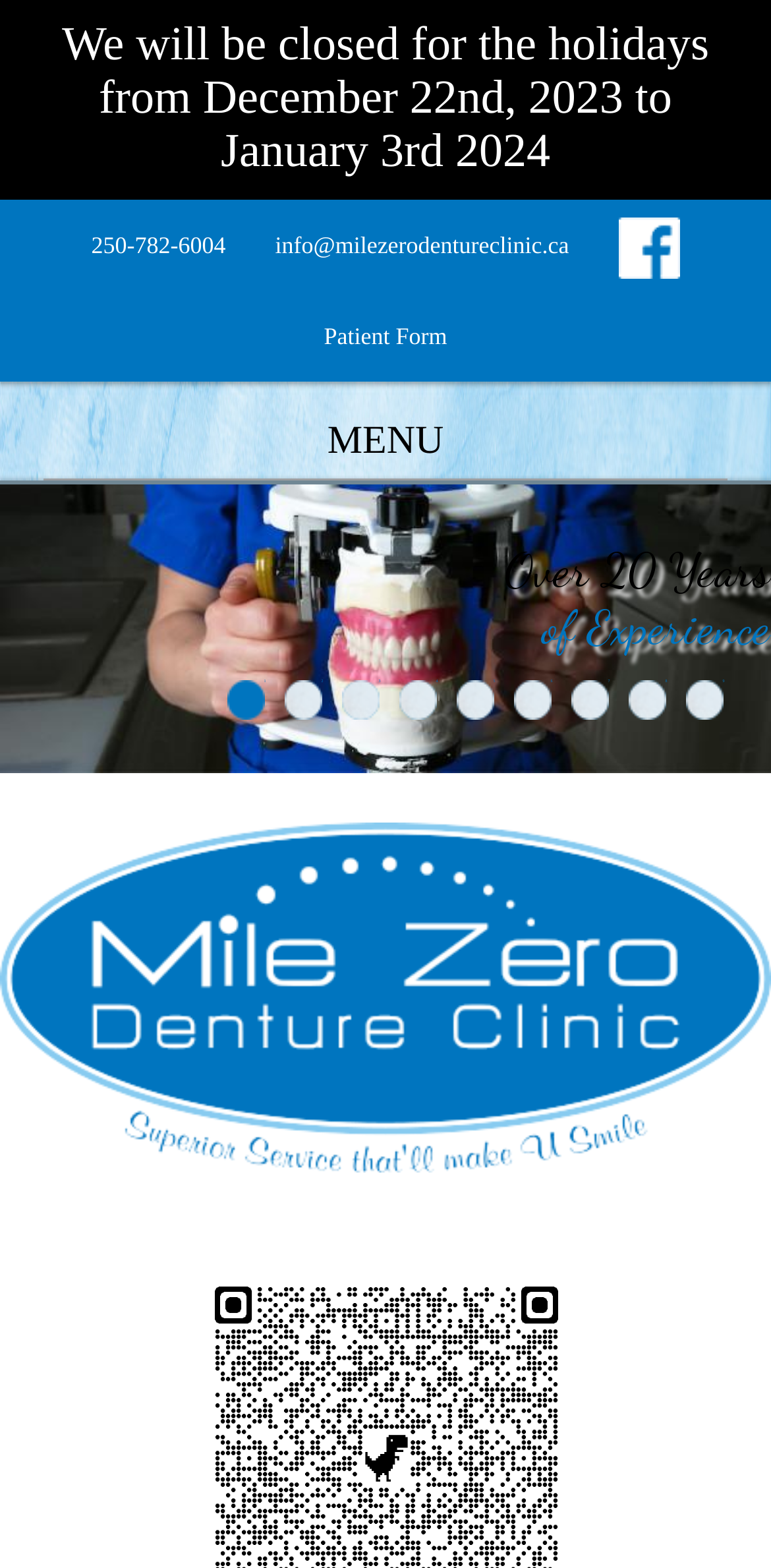Please identify the bounding box coordinates of the clickable area that will fulfill the following instruction: "Download the patient form". The coordinates should be in the format of four float numbers between 0 and 1, i.e., [left, top, right, bottom].

[0.42, 0.185, 0.58, 0.243]